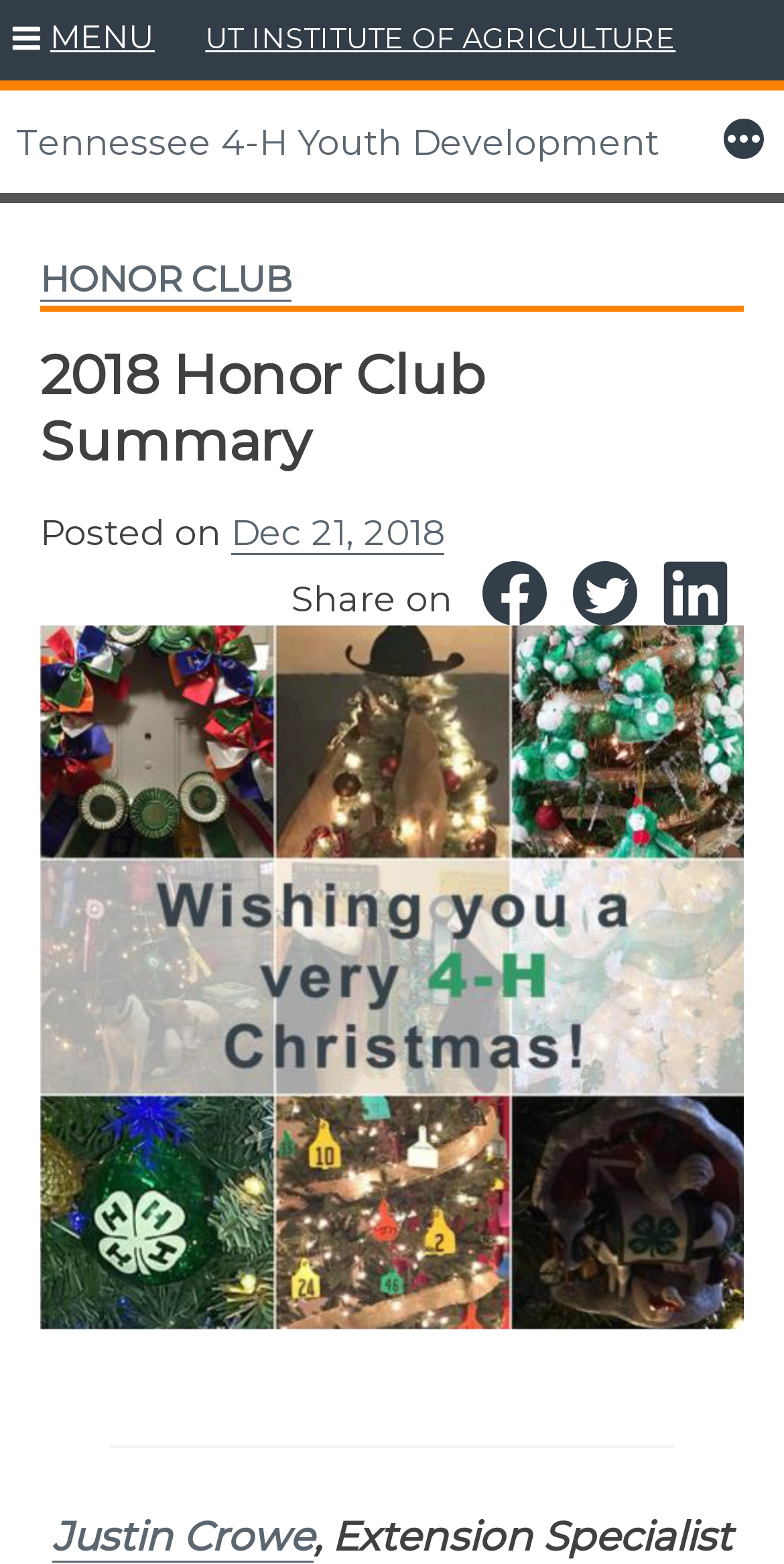Pinpoint the bounding box coordinates of the clickable area necessary to execute the following instruction: "Click the MENU button". The coordinates should be given as four float numbers between 0 and 1, namely [left, top, right, bottom].

[0.0, 0.0, 0.213, 0.051]